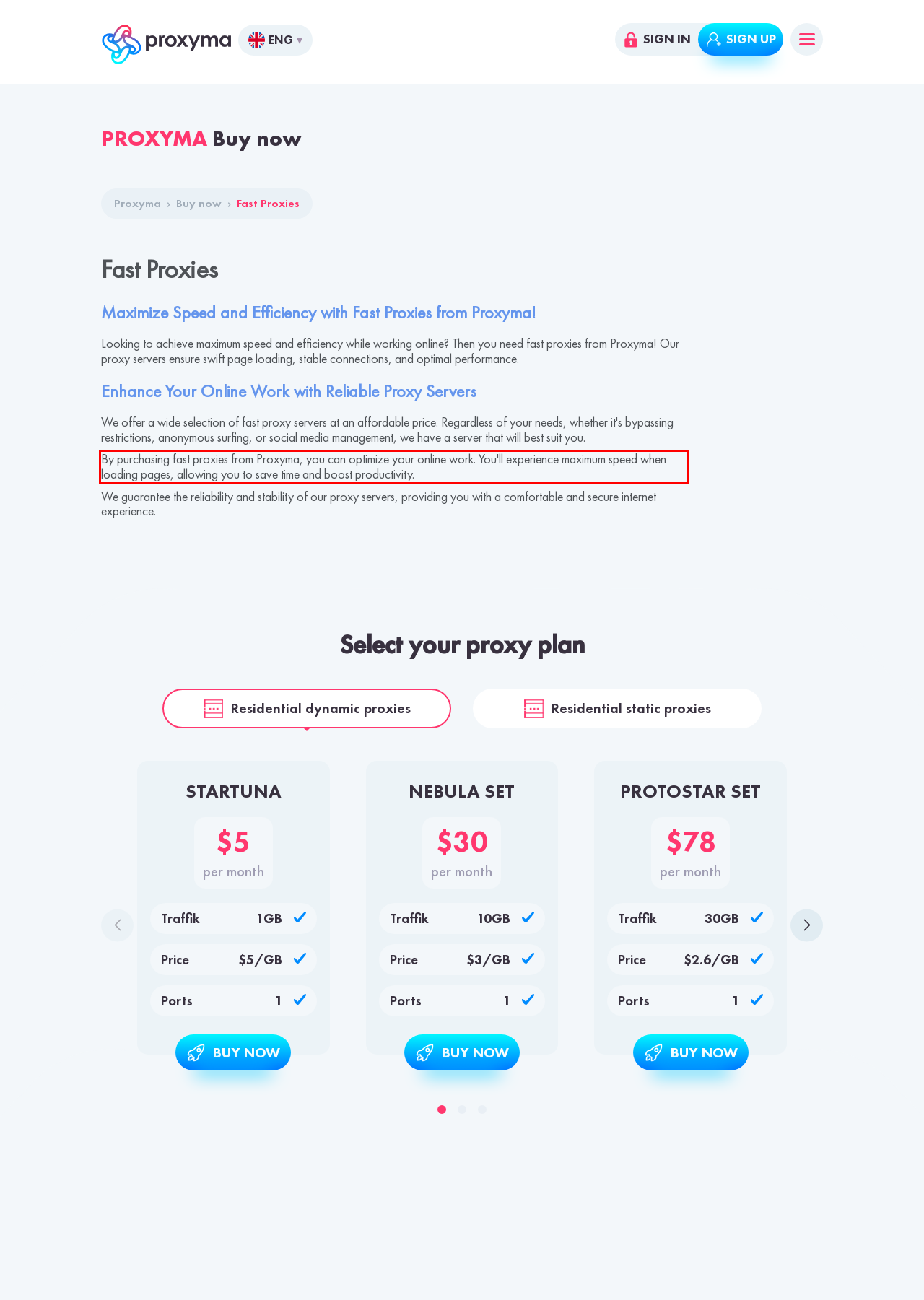In the screenshot of the webpage, find the red bounding box and perform OCR to obtain the text content restricted within this red bounding box.

By purchasing fast proxies from Proxyma, you can optimize your online work. You'll experience maximum speed when loading pages, allowing you to save time and boost productivity.